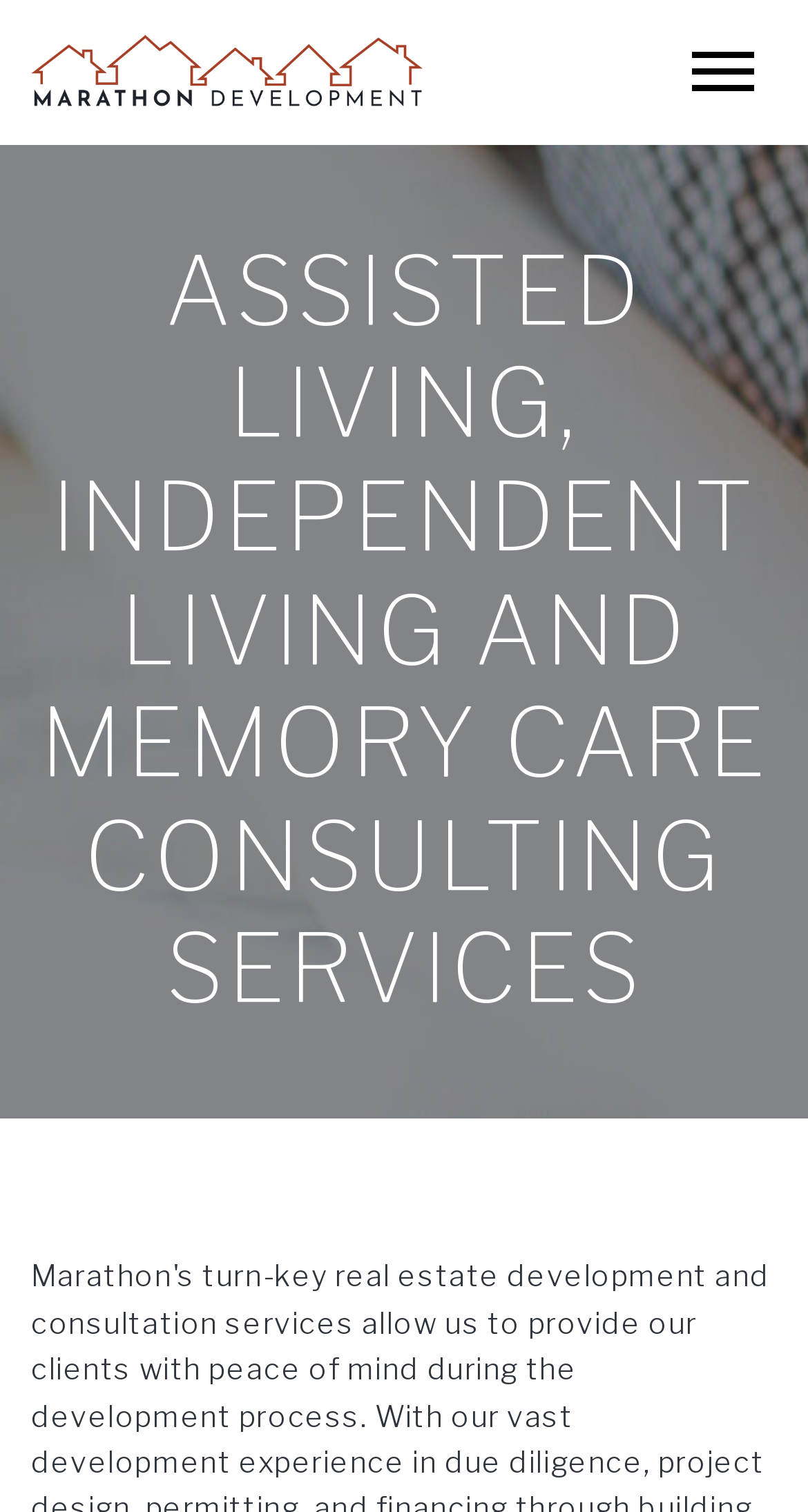Based on what you see in the screenshot, provide a thorough answer to this question: What is the function of the 'Mobile Menu' button?

The 'Mobile Menu' button is located at the top right corner of the webpage, suggesting that it is used to toggle the mobile menu, allowing users to navigate the website on mobile devices.